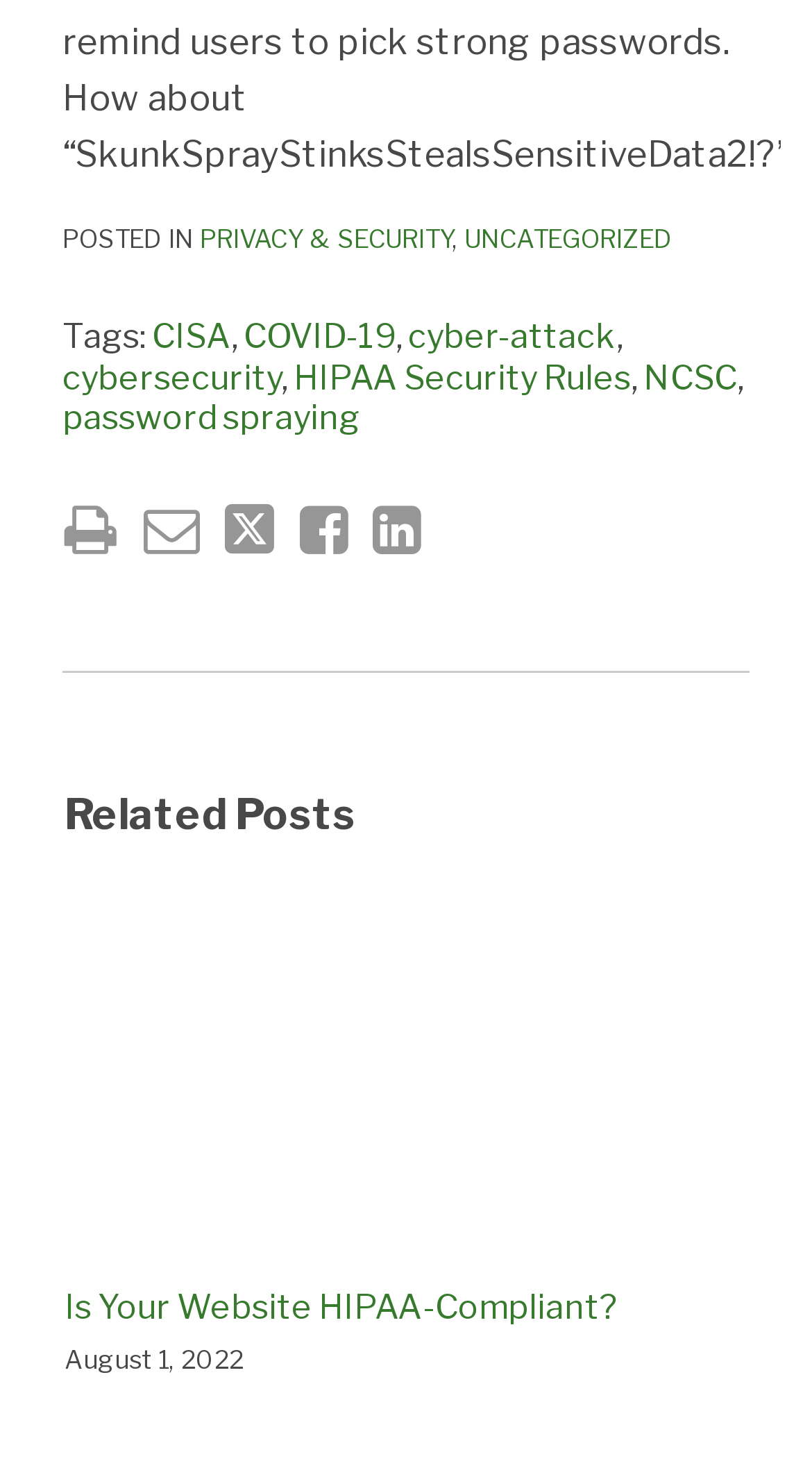Could you highlight the region that needs to be clicked to execute the instruction: "Click on the 'PRIVACY & SECURITY' link"?

[0.246, 0.151, 0.556, 0.172]